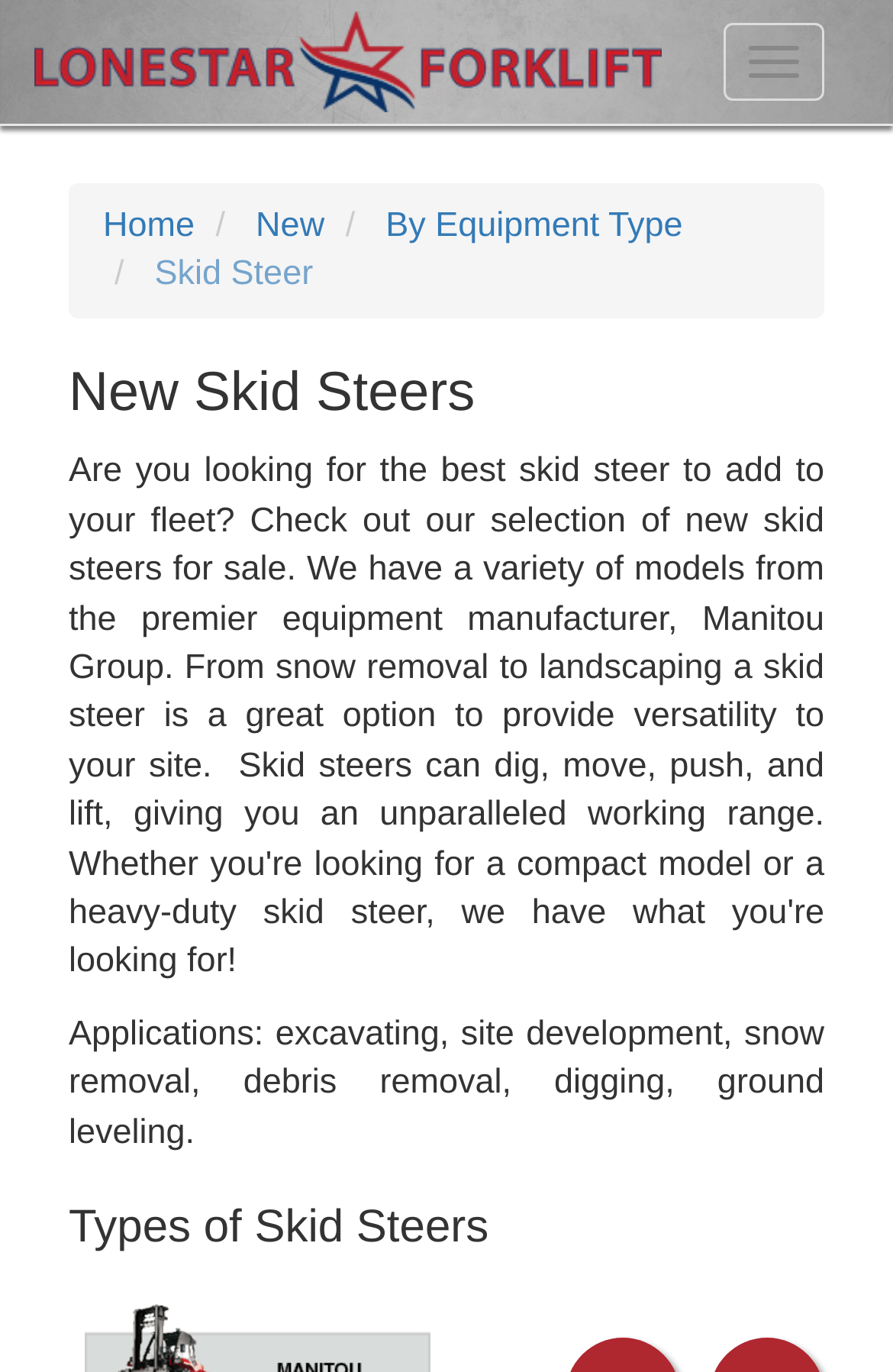Based on the element description: "By Equipment Type", identify the UI element and provide its bounding box coordinates. Use four float numbers between 0 and 1, [left, top, right, bottom].

[0.432, 0.15, 0.765, 0.179]